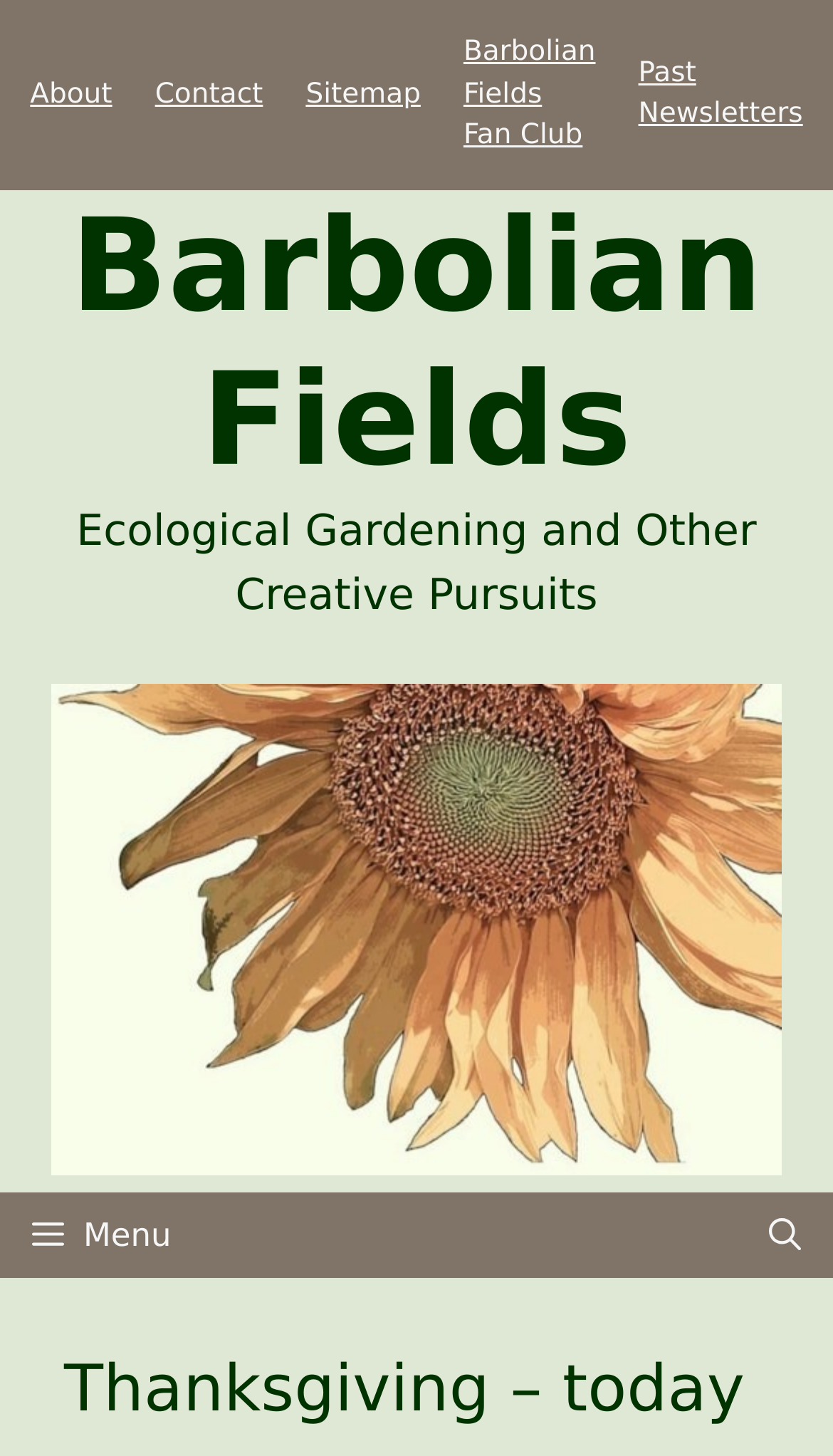What is the name of the website?
Can you offer a detailed and complete answer to this question?

I determined the name of the website by looking at the link 'Barbolian Fields' in the banner section, which is likely to be the main title of the website.